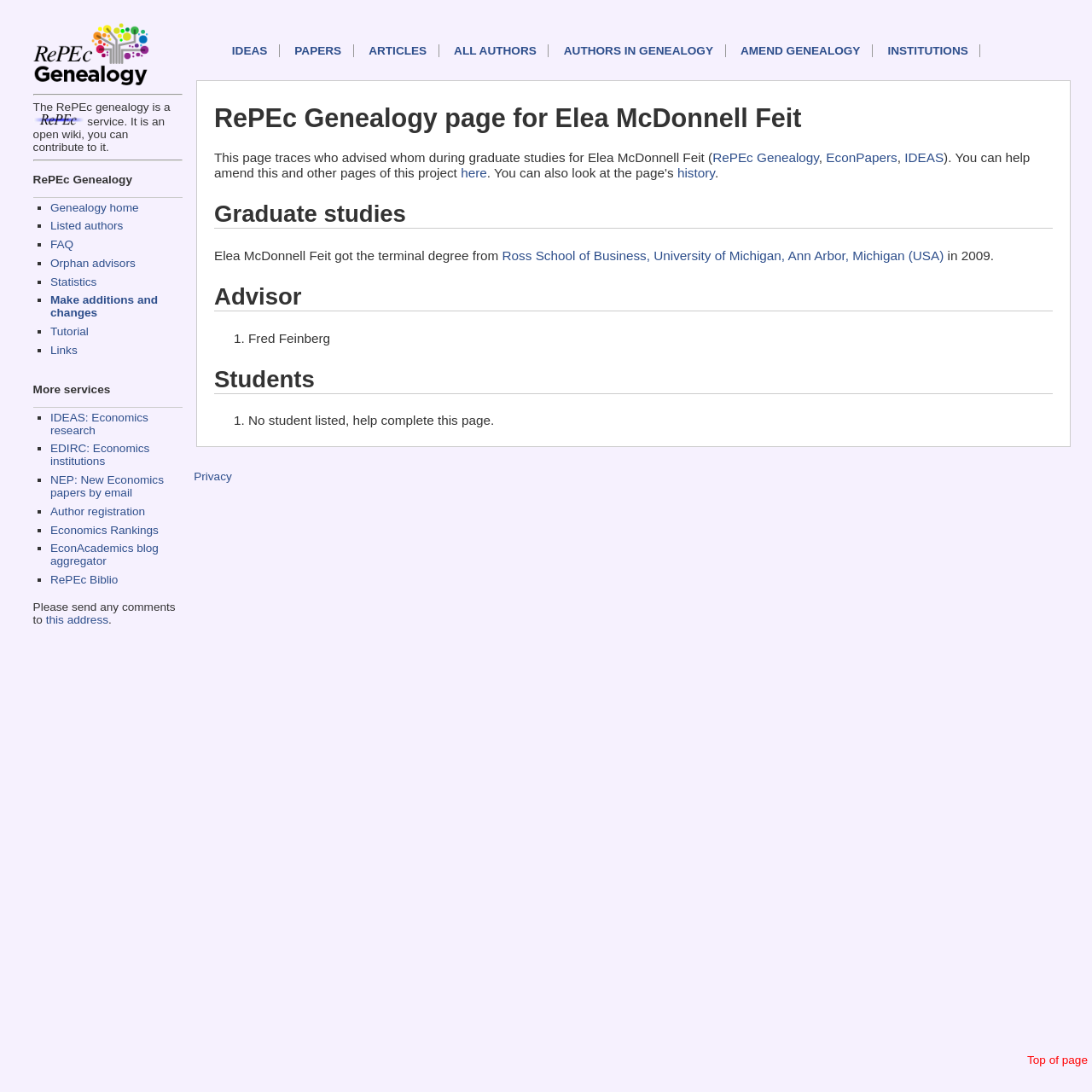Determine the bounding box coordinates of the area to click in order to meet this instruction: "Visit Author registration".

[0.046, 0.462, 0.133, 0.474]